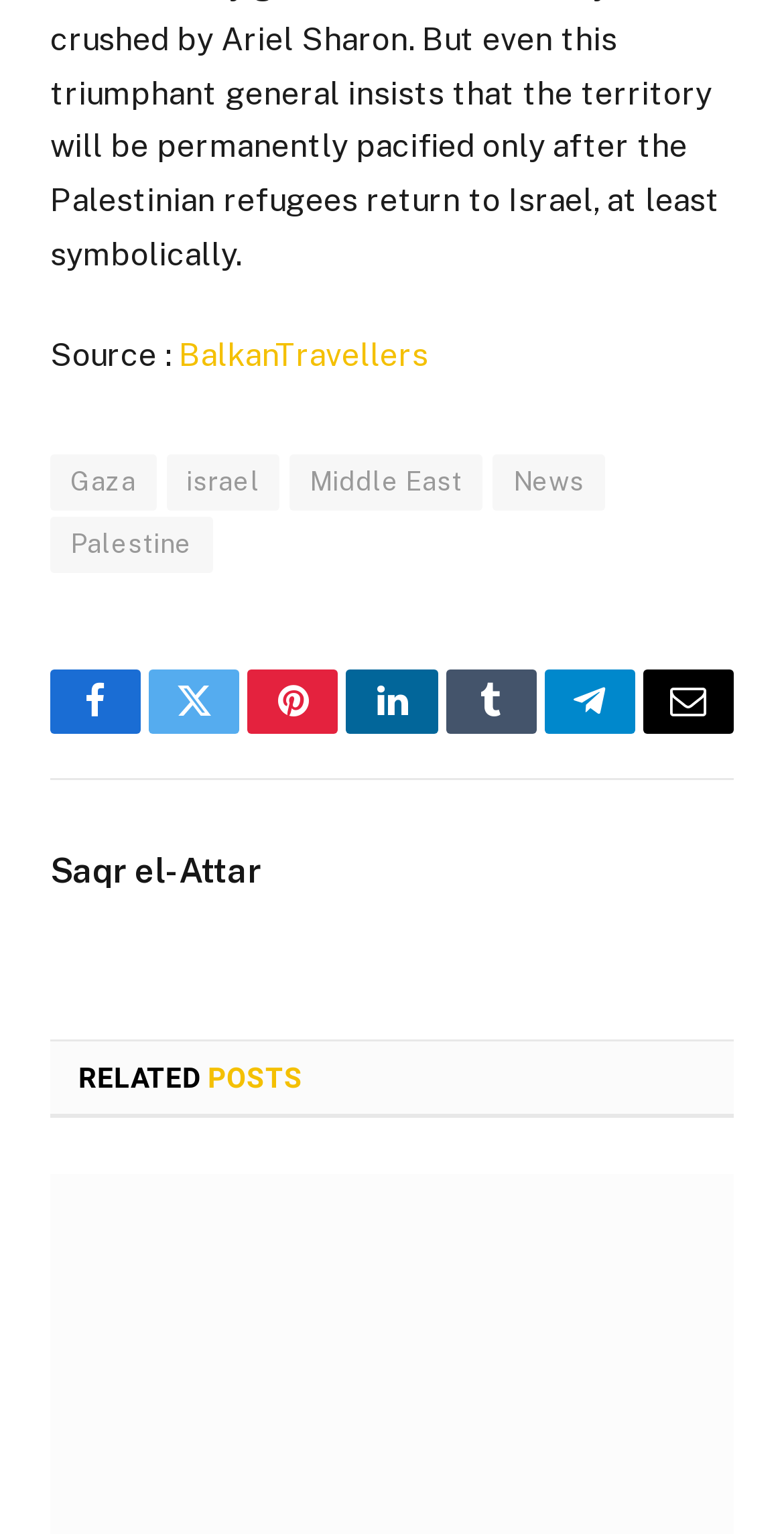Utilize the information from the image to answer the question in detail:
How many regions are mentioned in the webpage content?

There are 4 regions mentioned in the webpage content, including Gaza, Israel, Middle East, and Palestine, which are all links on the webpage.